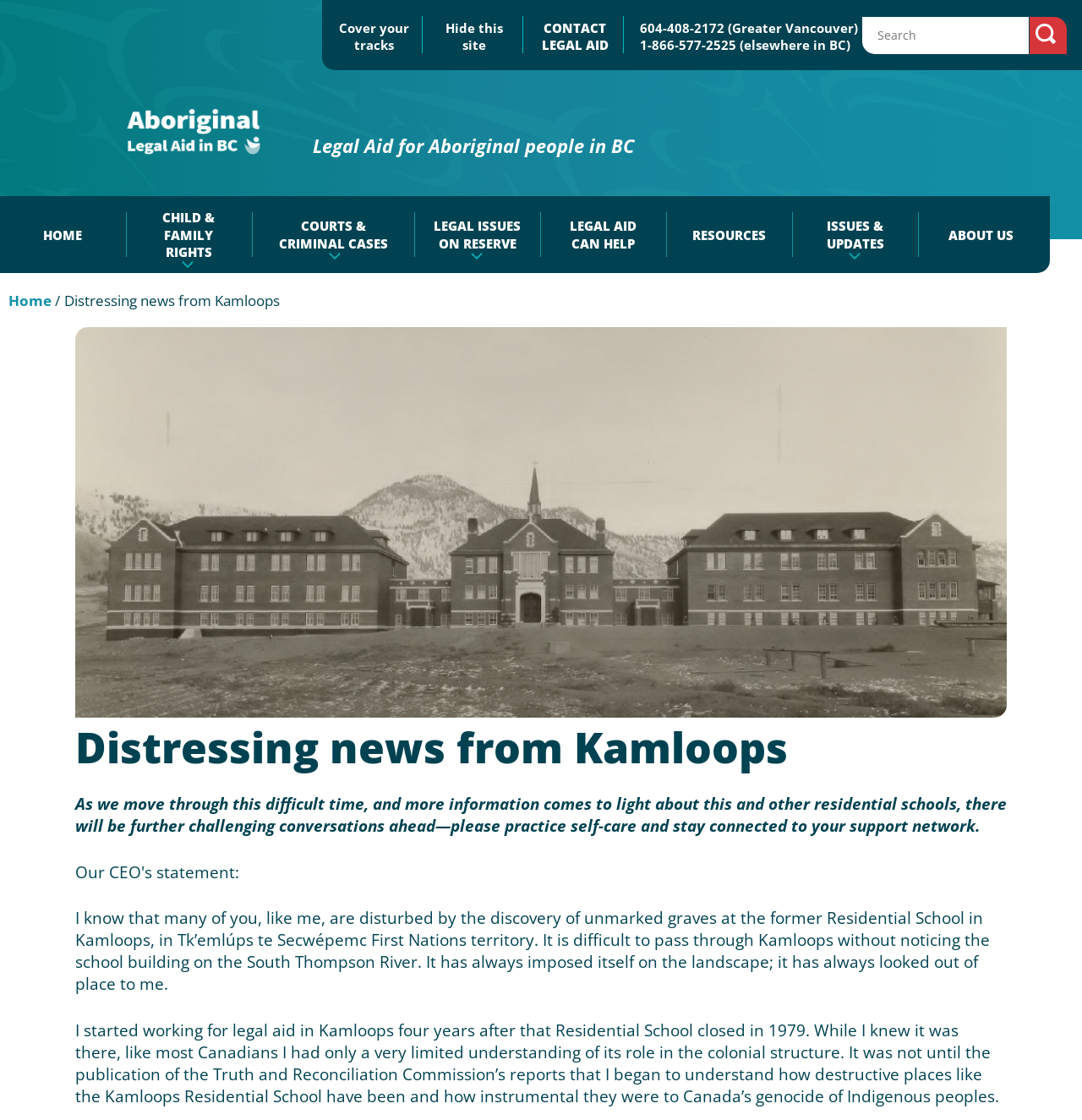Find and provide the bounding box coordinates for the UI element described here: "604-408-2172 (Greater Vancouver)". The coordinates should be given as four float numbers between 0 and 1: [left, top, right, bottom].

[0.591, 0.017, 0.793, 0.032]